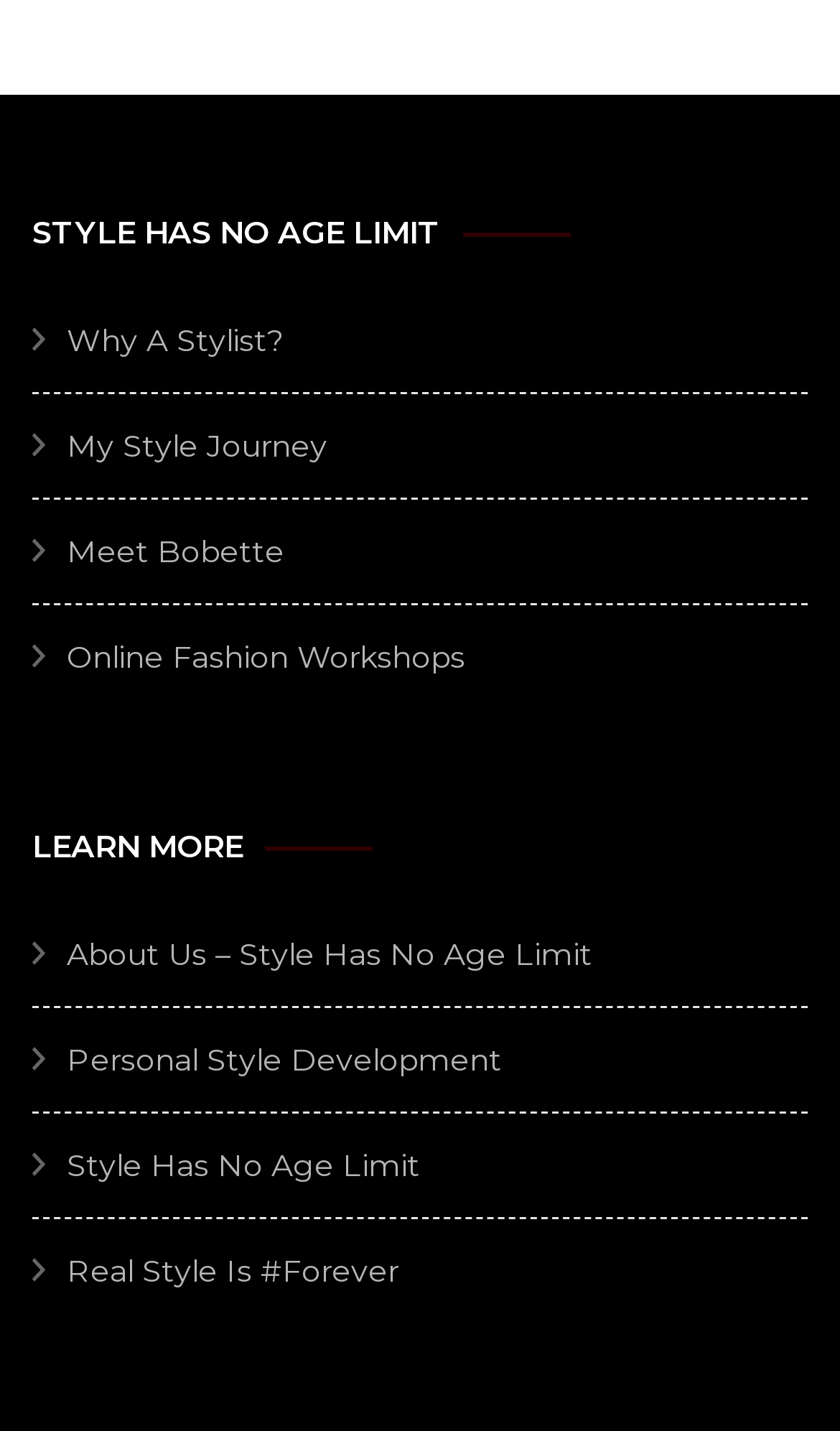Please determine the bounding box coordinates of the area that needs to be clicked to complete this task: 'browse jobs by specialisms'. The coordinates must be four float numbers between 0 and 1, formatted as [left, top, right, bottom].

None